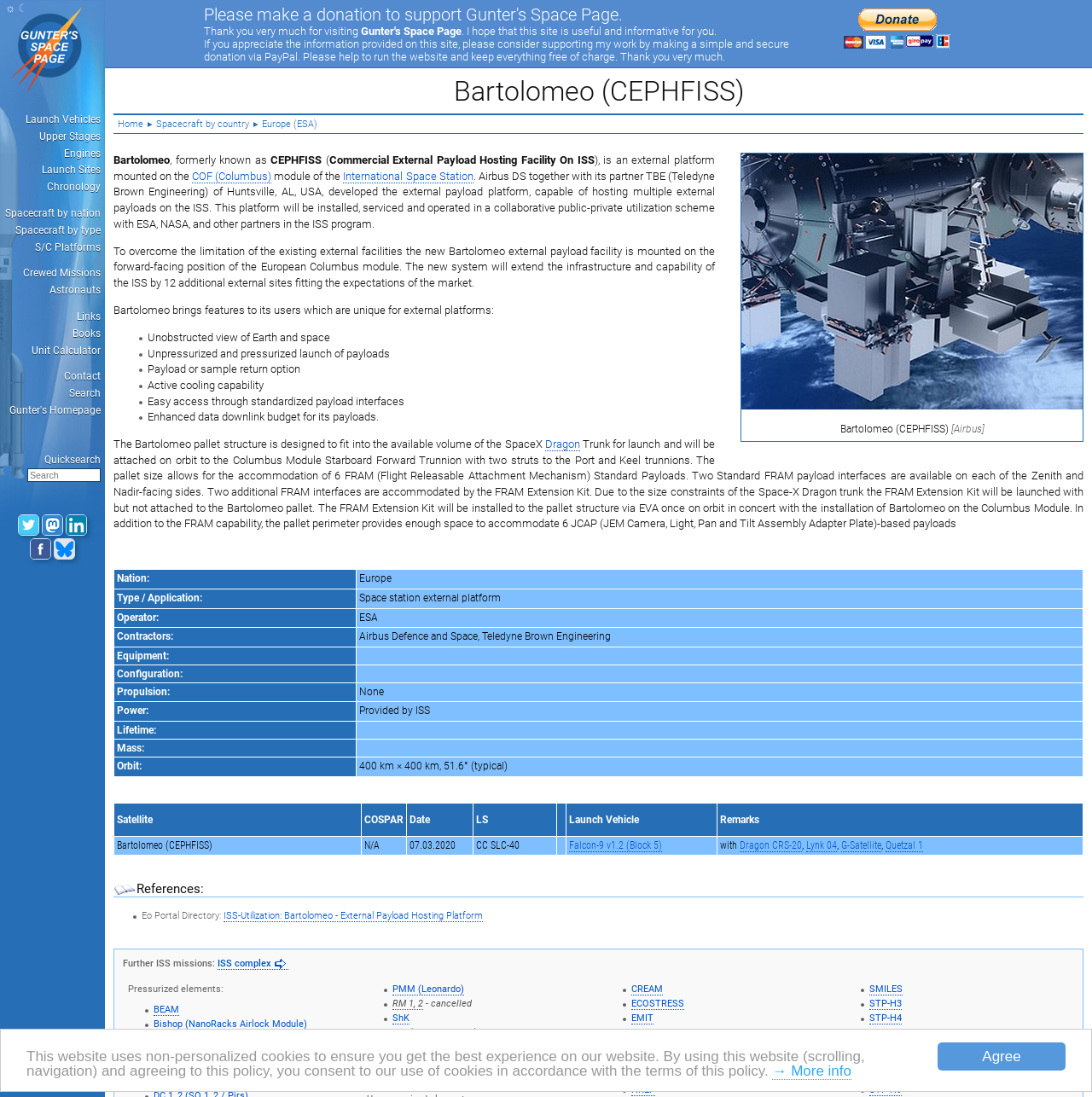Find the bounding box coordinates of the area to click in order to follow the instruction: "Click the 'Spacecraft by country' link".

[0.143, 0.108, 0.228, 0.118]